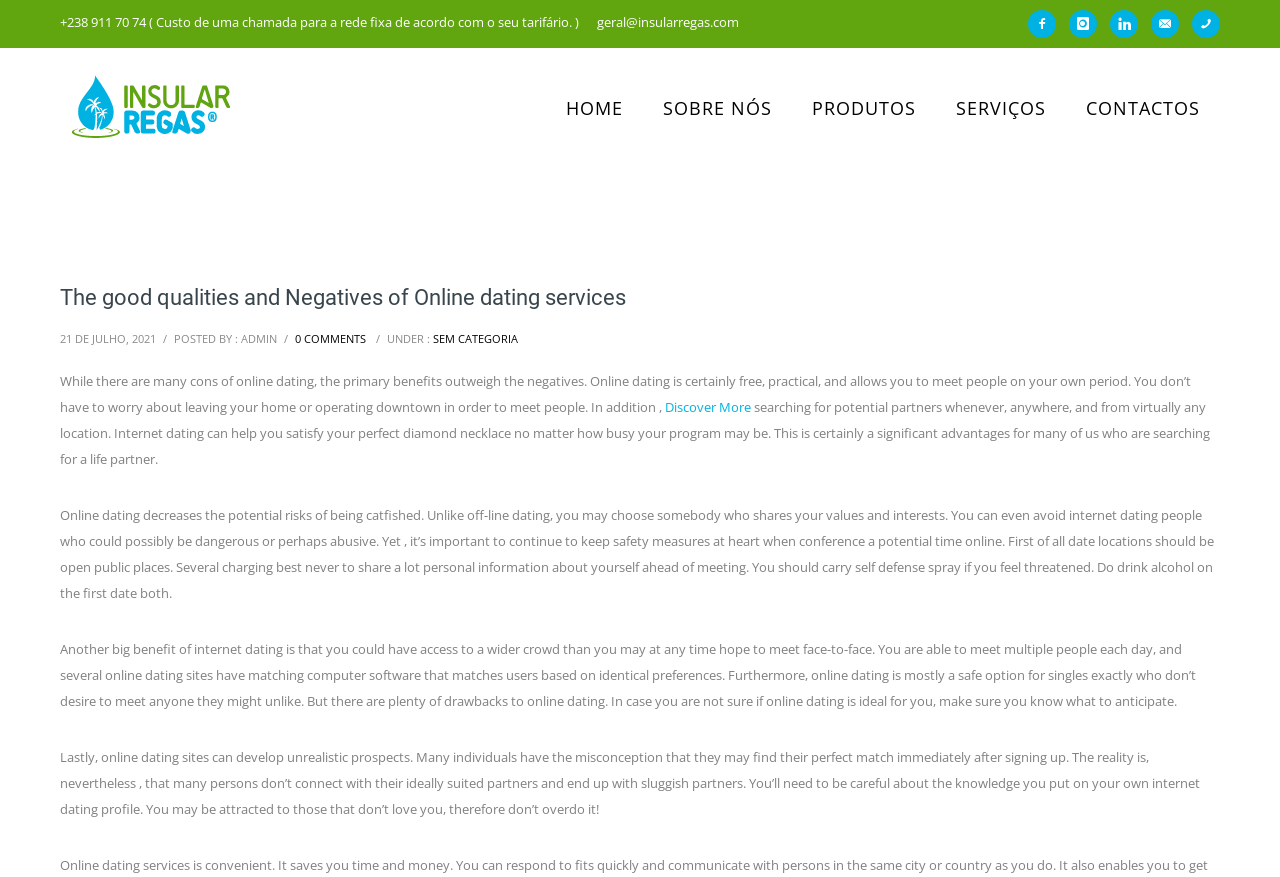Using the information in the image, give a comprehensive answer to the question: 
What is the phone number for contact?

I found the phone number by looking at the top section of the webpage, where the contact information is usually displayed. The phone number is written in a static text element with the description '+238 911 70 74 (Custo de uma chamada para a rede fixa de acordo com o seu tarifário.)'.